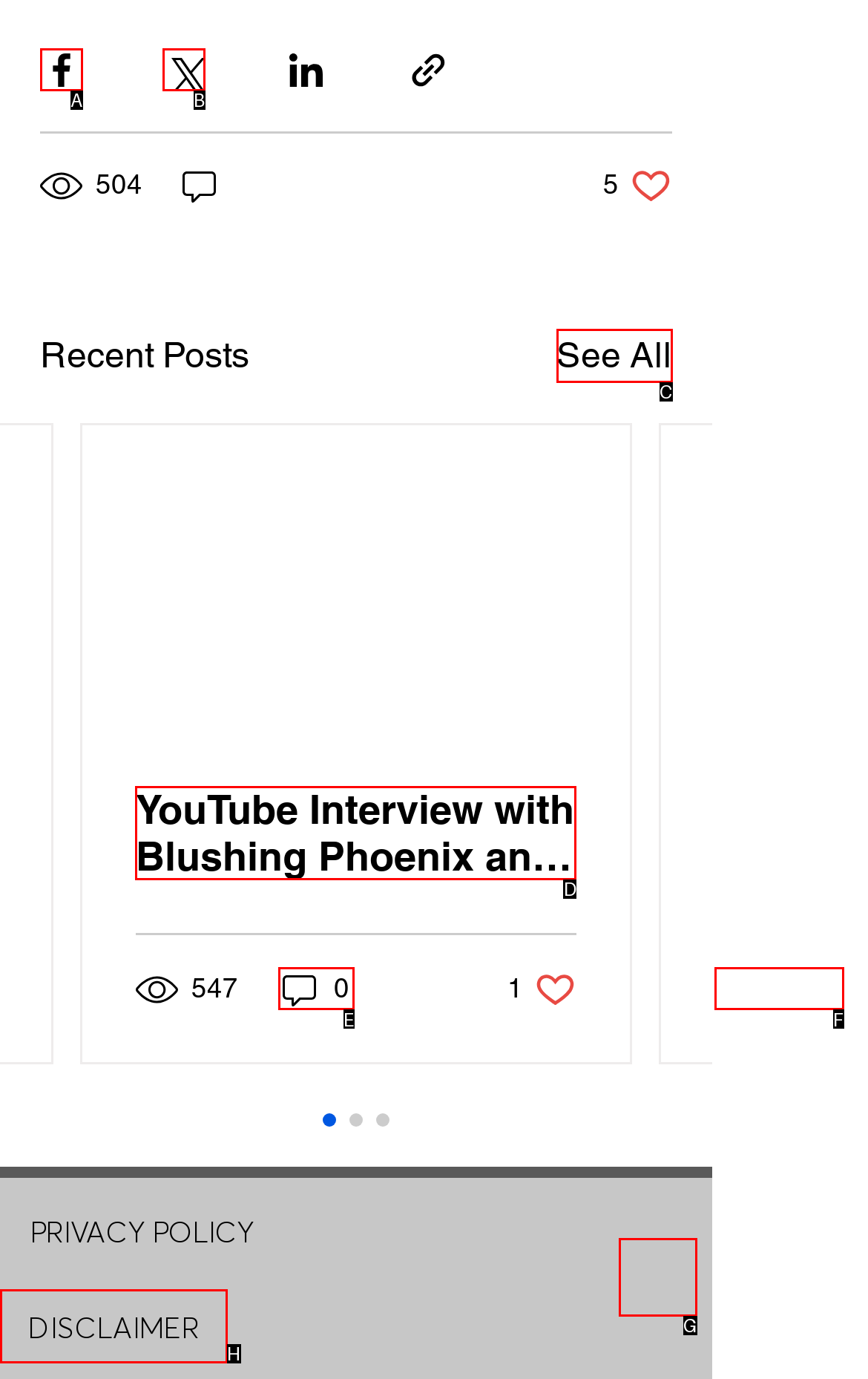Tell me which one HTML element I should click to complete the following task: Read YouTube Interview with Blushing Phoenix and Erythrophobia
Answer with the option's letter from the given choices directly.

D